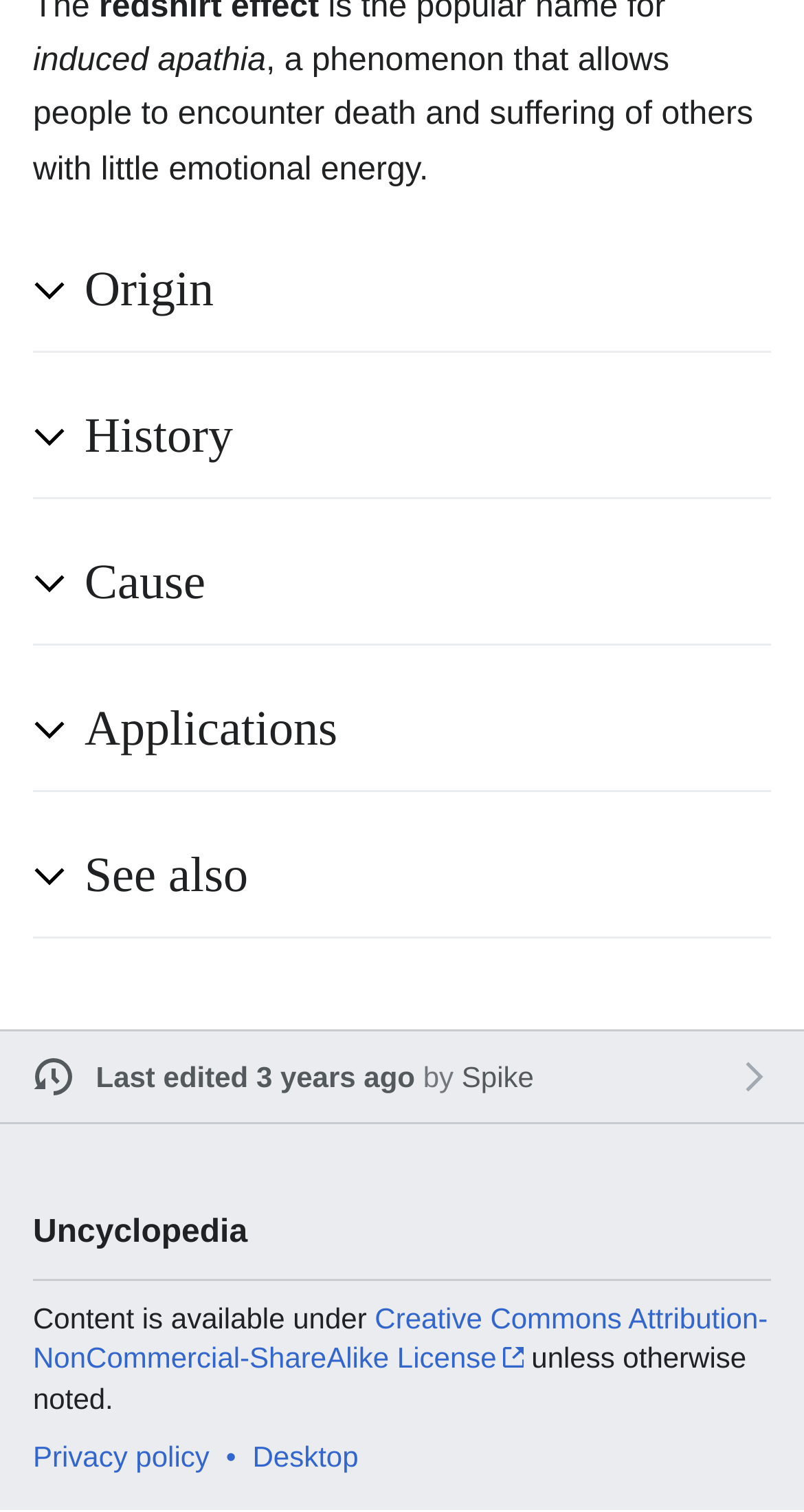Identify the bounding box coordinates for the element that needs to be clicked to fulfill this instruction: "View the See also section". Provide the coordinates in the format of four float numbers between 0 and 1: [left, top, right, bottom].

[0.105, 0.557, 0.959, 0.603]